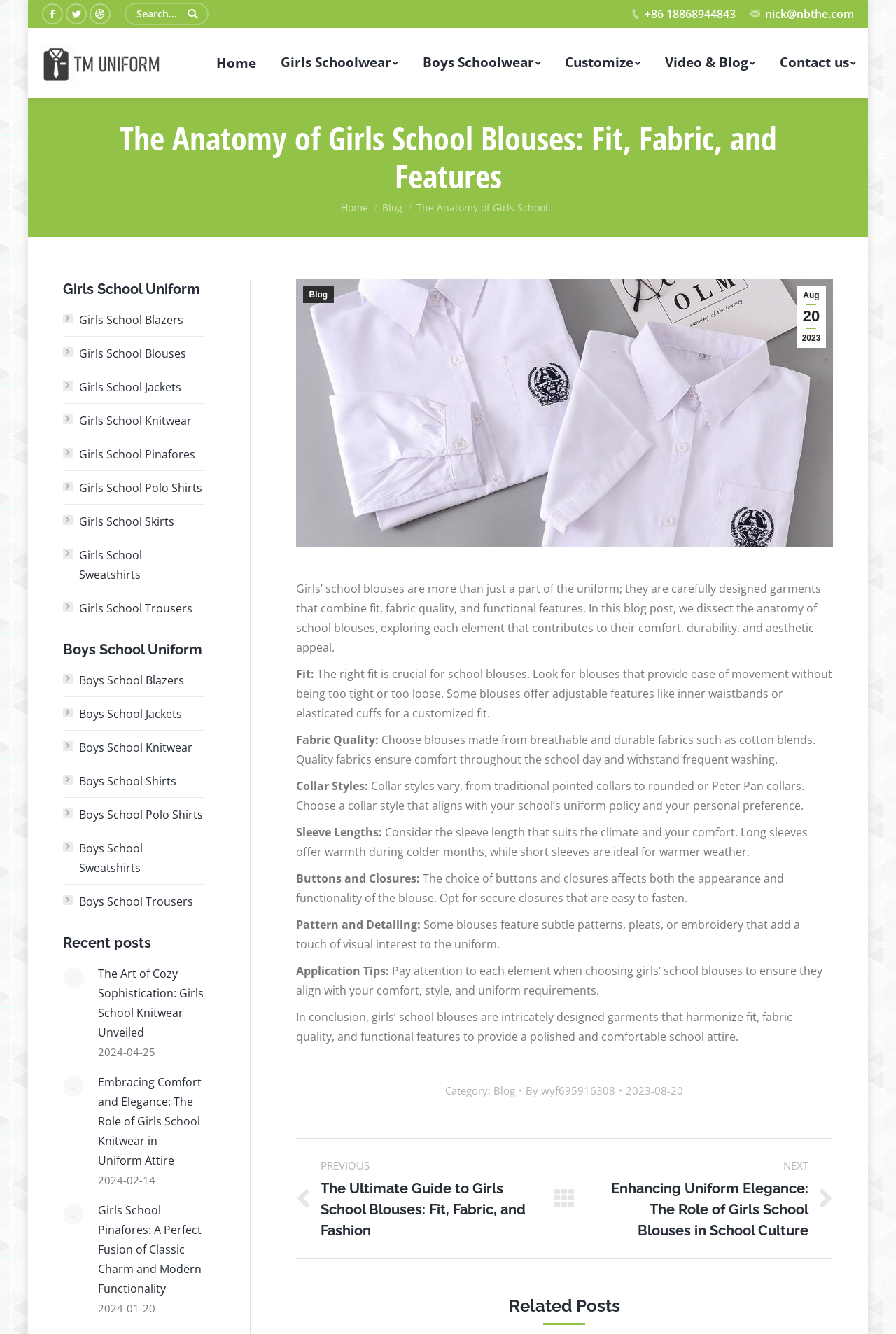How many types of girls school uniforms are listed on the webpage?
Look at the image and respond with a one-word or short phrase answer.

9